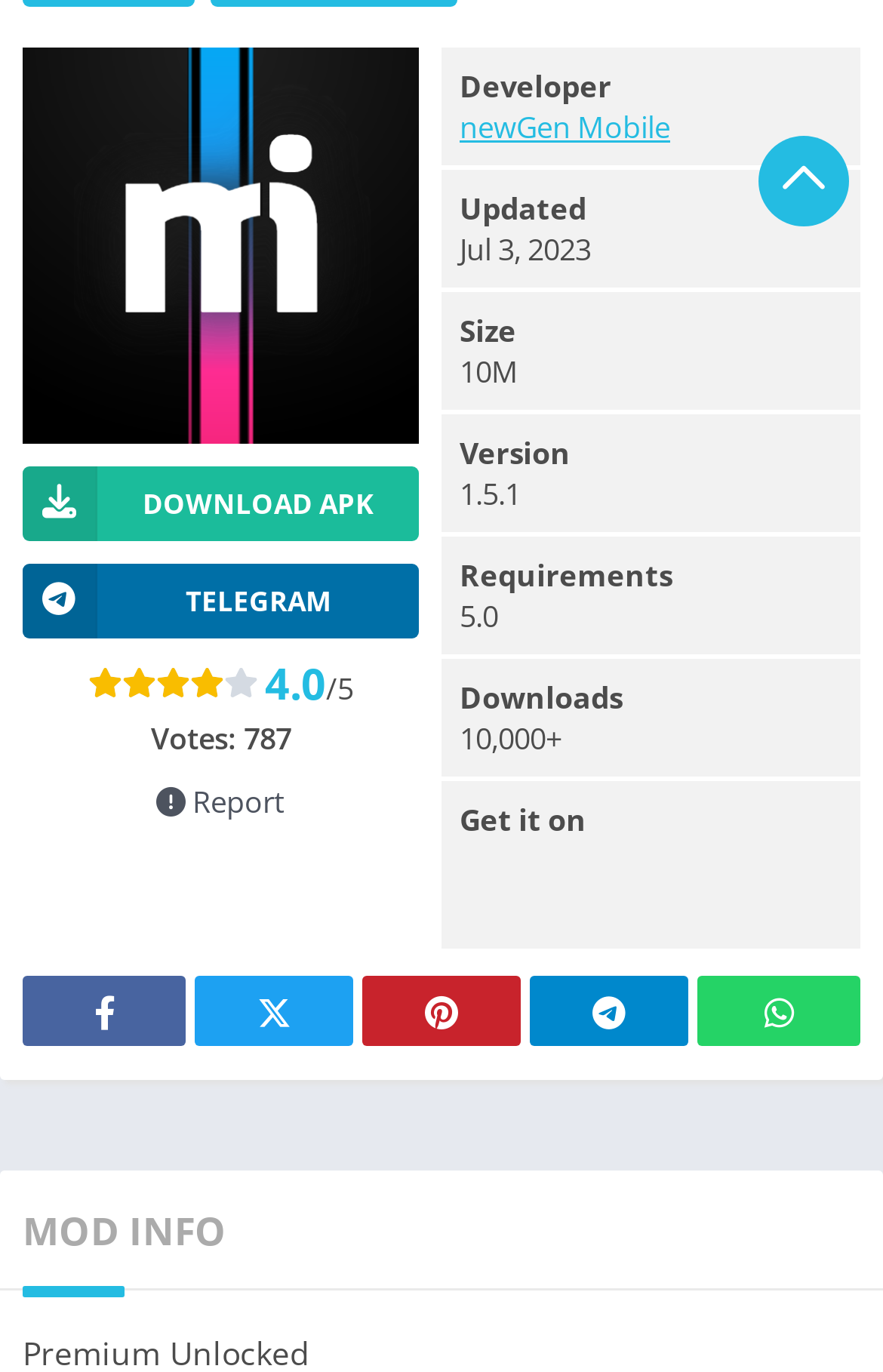Please give the bounding box coordinates of the area that should be clicked to fulfill the following instruction: "Visit Telegram". The coordinates should be in the format of four float numbers from 0 to 1, i.e., [left, top, right, bottom].

[0.026, 0.41, 0.474, 0.465]